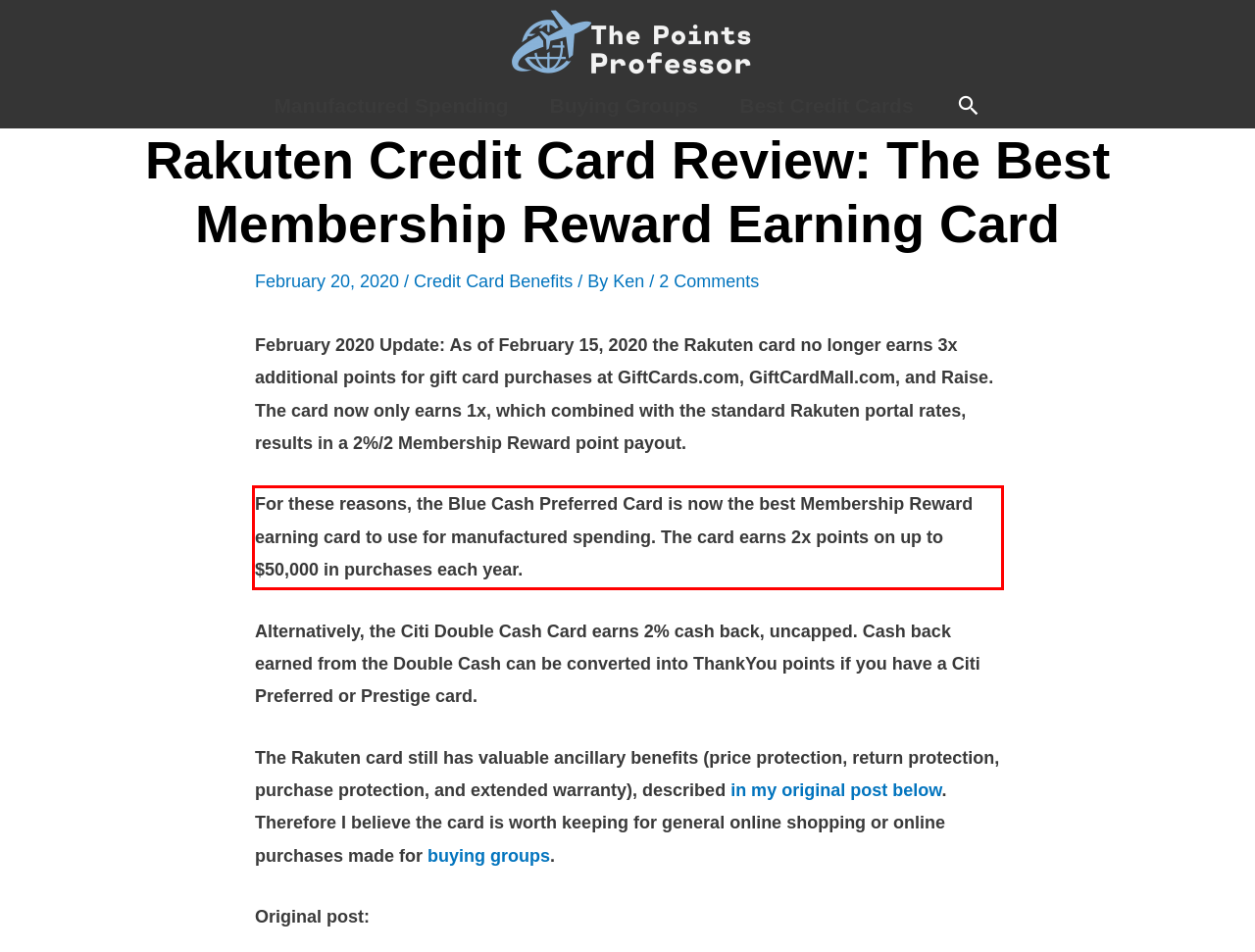Please analyze the provided webpage screenshot and perform OCR to extract the text content from the red rectangle bounding box.

For these reasons, the Blue Cash Preferred Card is now the best Membership Reward earning card to use for manufactured spending. The card earns 2x points on up to $50,000 in purchases each year.